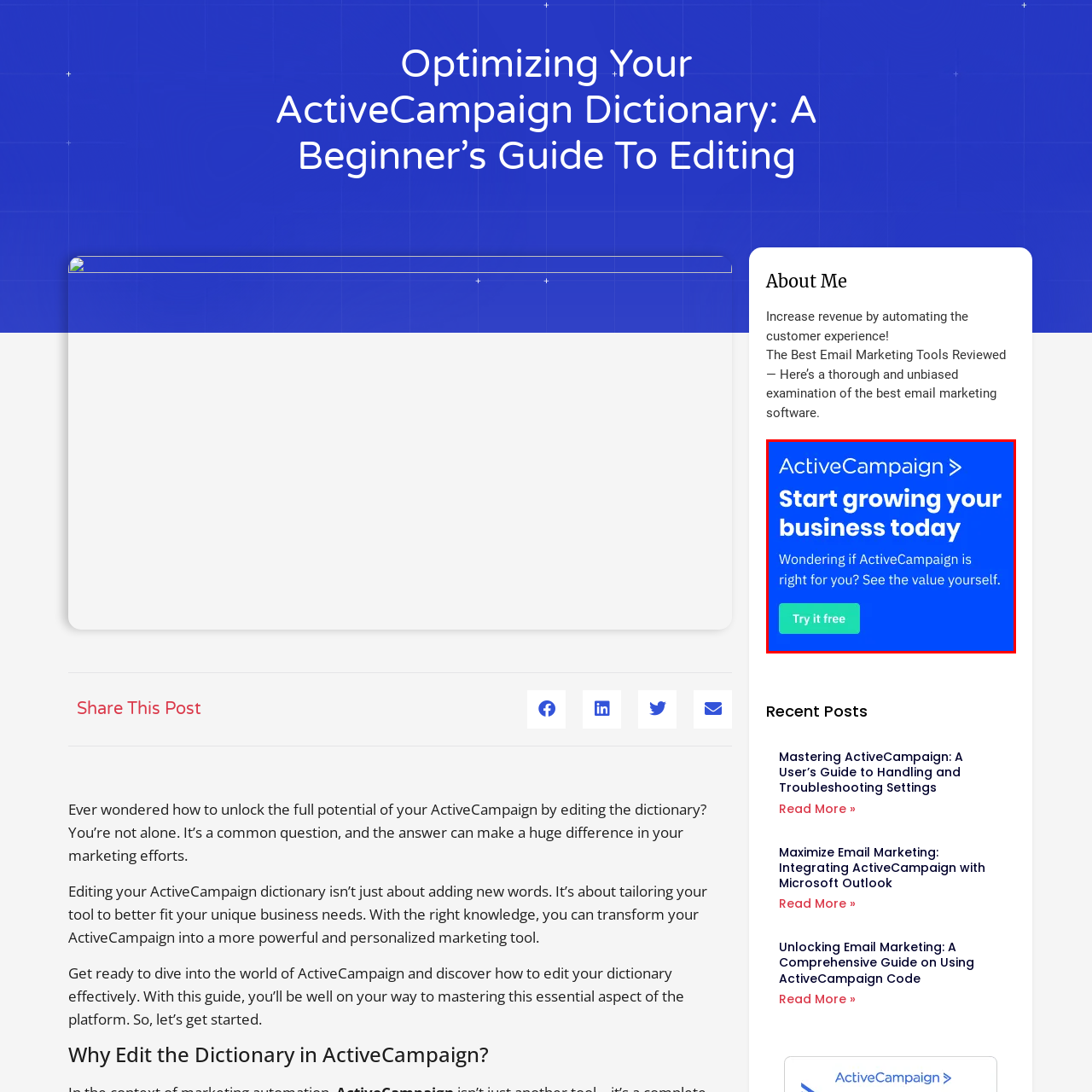Look at the area highlighted in the red box, What is the cost to start using ActiveCampaign? Please provide an answer in a single word or phrase.

Free